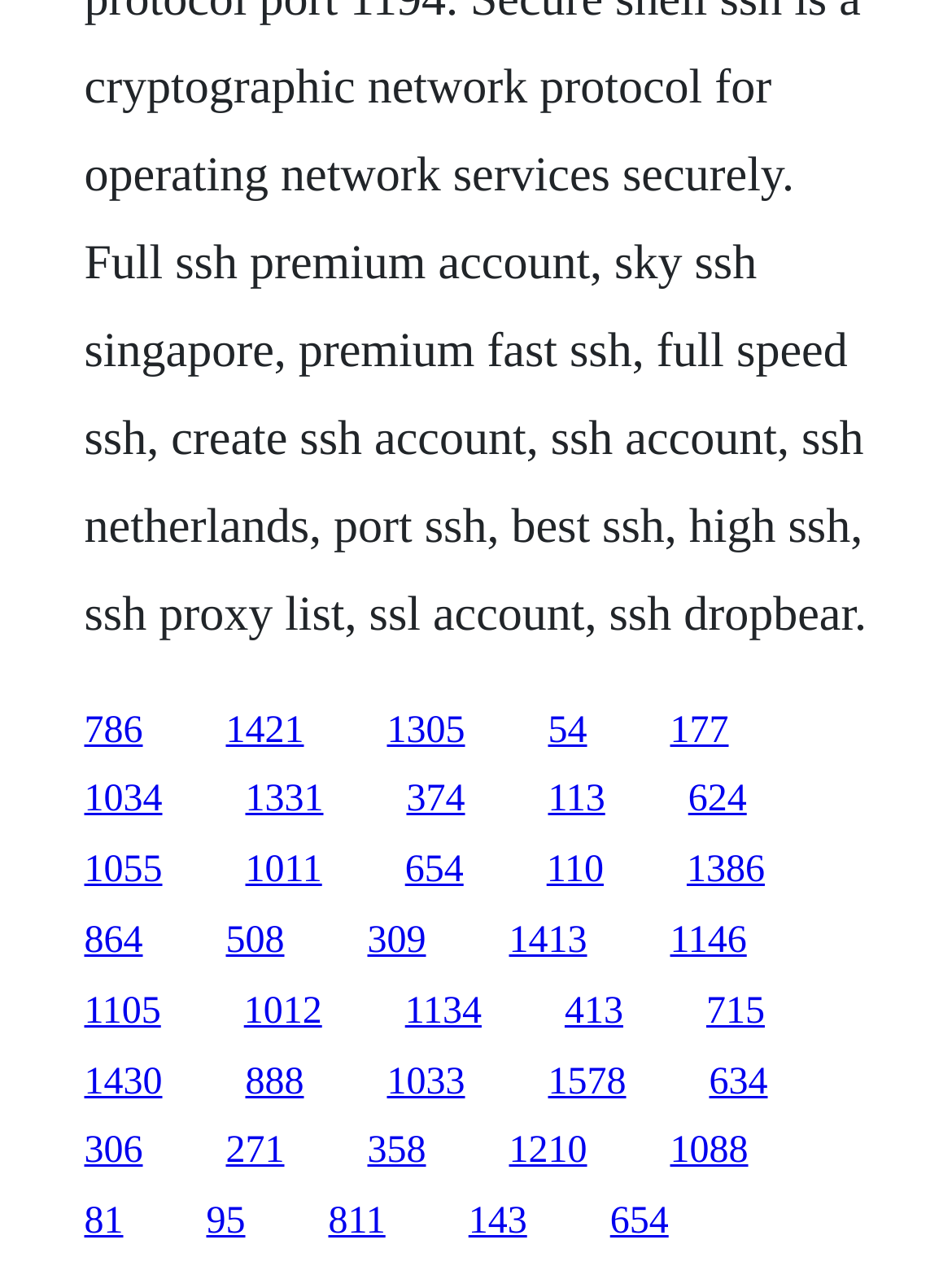Use a single word or phrase to respond to the question:
What is the approximate width of each link?

0.06-0.08